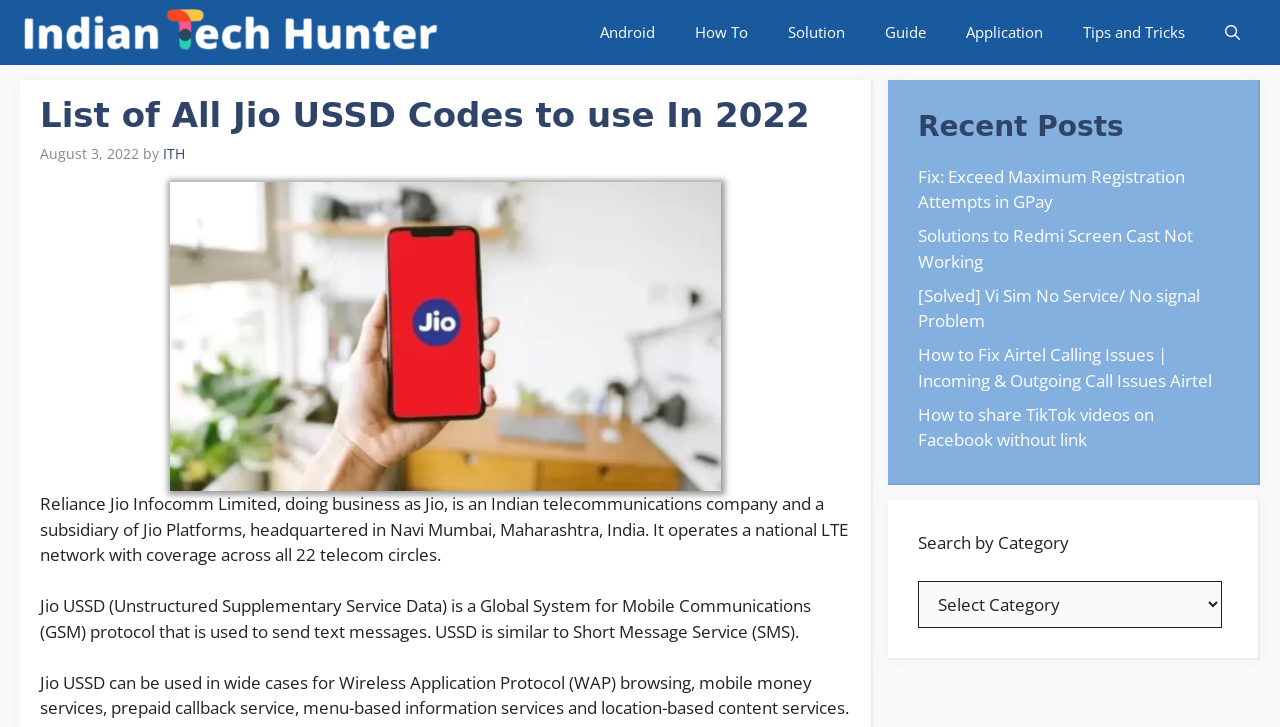Extract the main title from the webpage.

List of All Jio USSD Codes to use In 2022